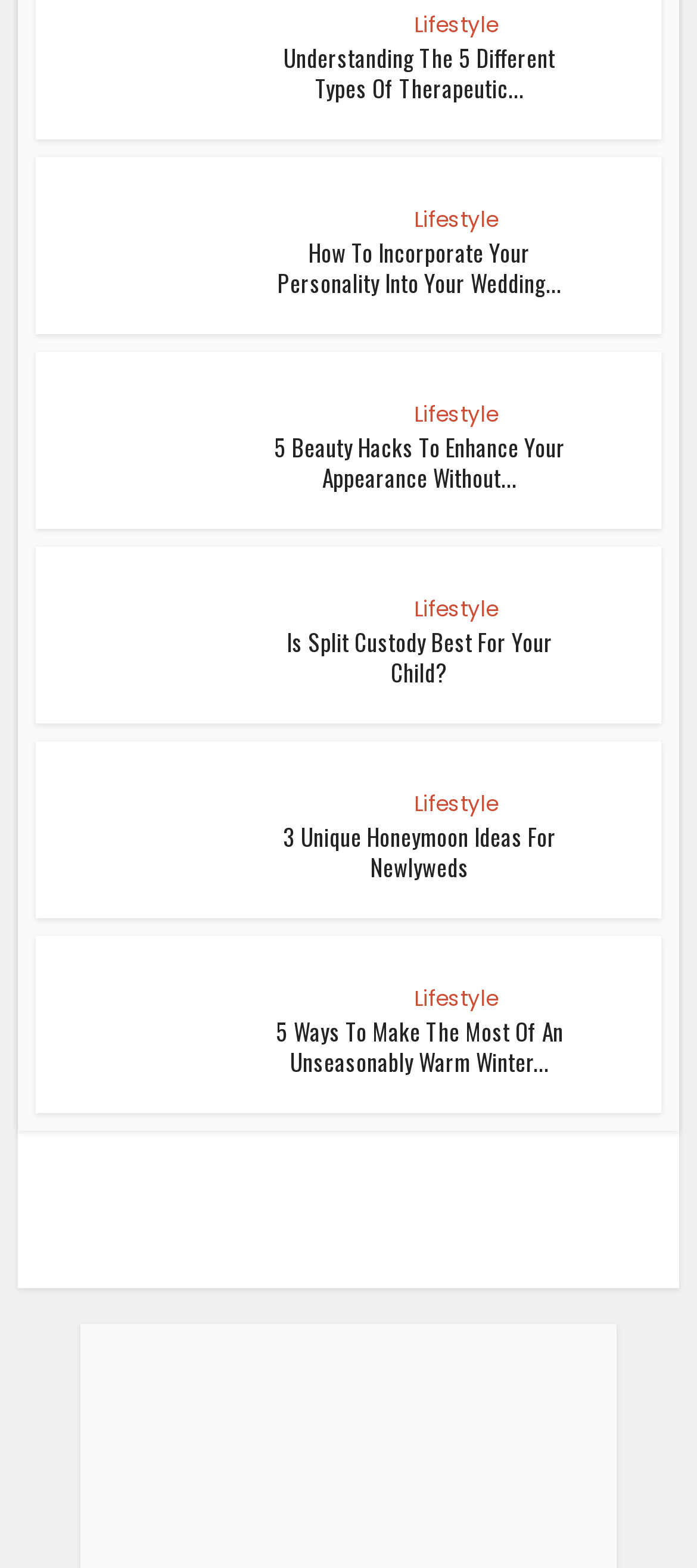Identify the bounding box for the described UI element: "Is Privacy Going Decentralised?".

None